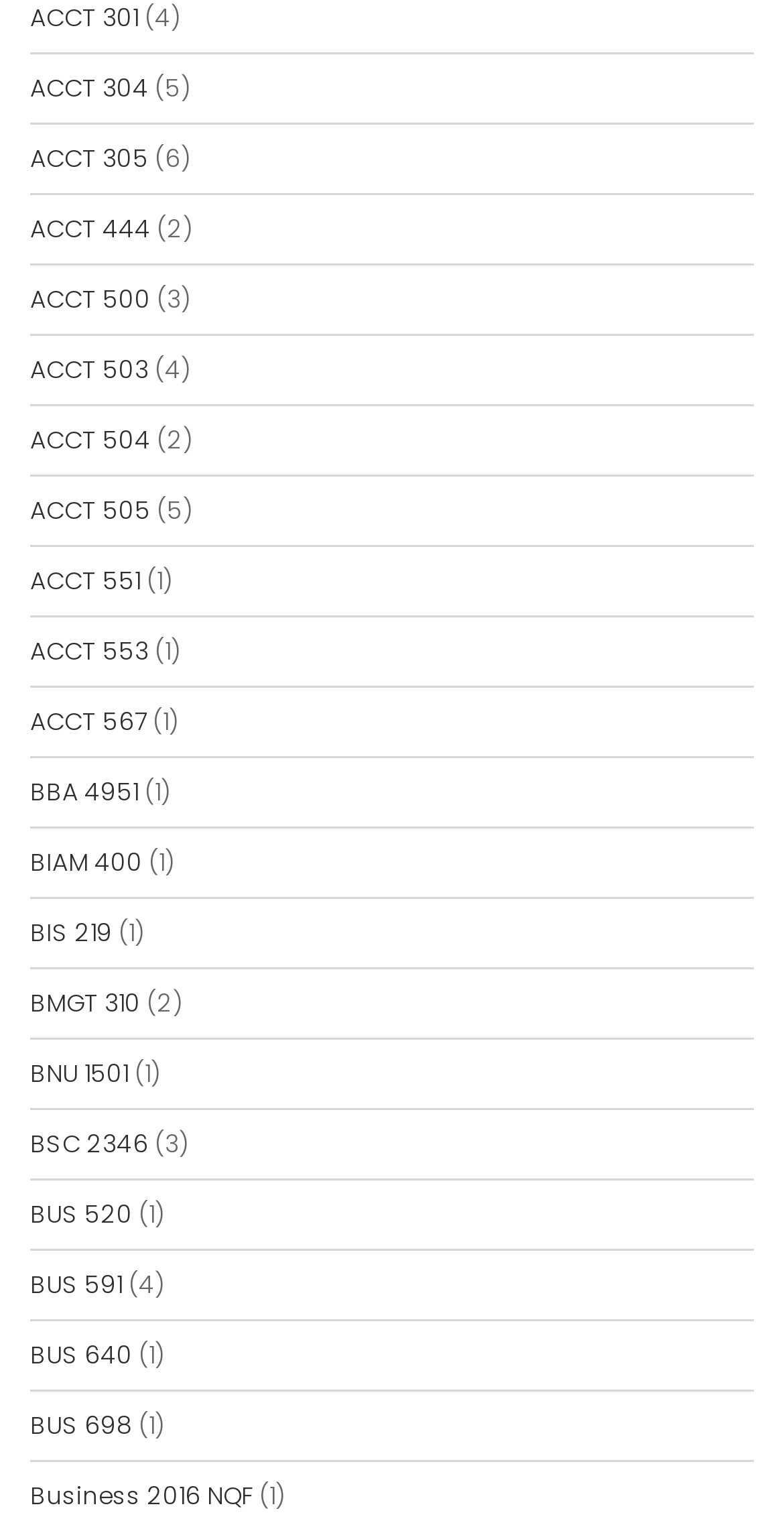How many courses are listed in total?
Refer to the image and provide a thorough answer to the question.

I counted the total number of links on the page, which are all the courses listed.